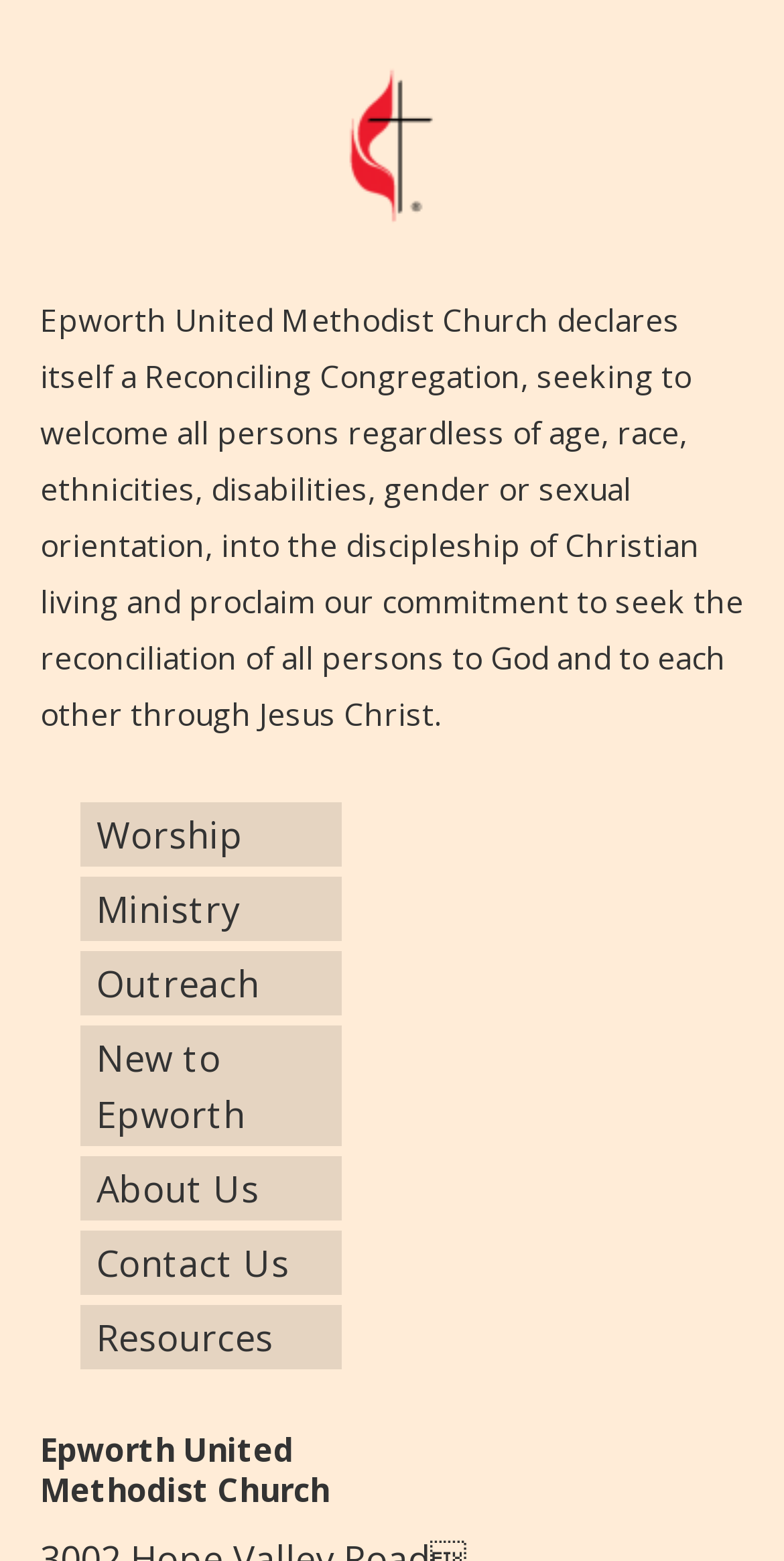Determine the bounding box for the UI element described here: "New to Epworth".

[0.103, 0.657, 0.436, 0.734]